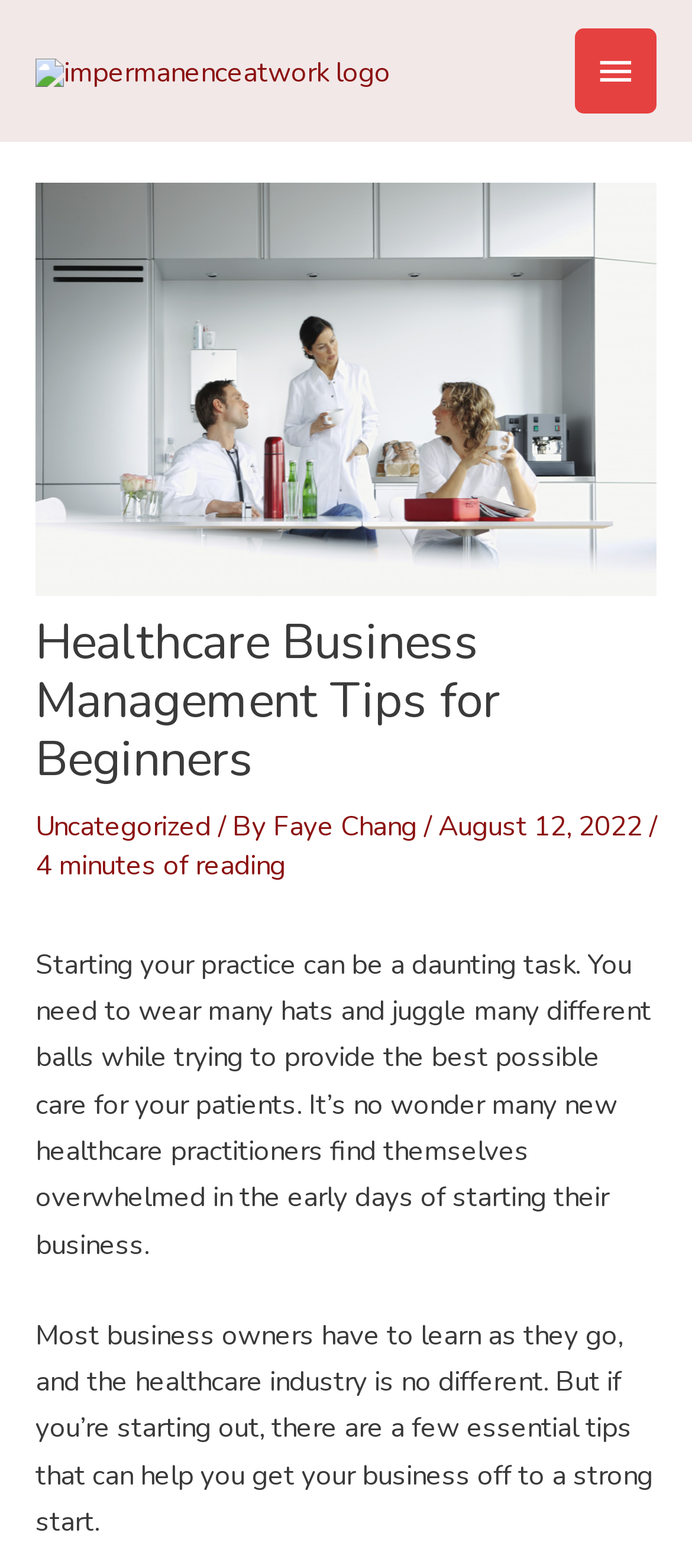Using details from the image, please answer the following question comprehensively:
What is the logo of the website?

The logo of the website is located at the top left corner of the webpage, and it is an image with the text 'Impermanence at Work'.